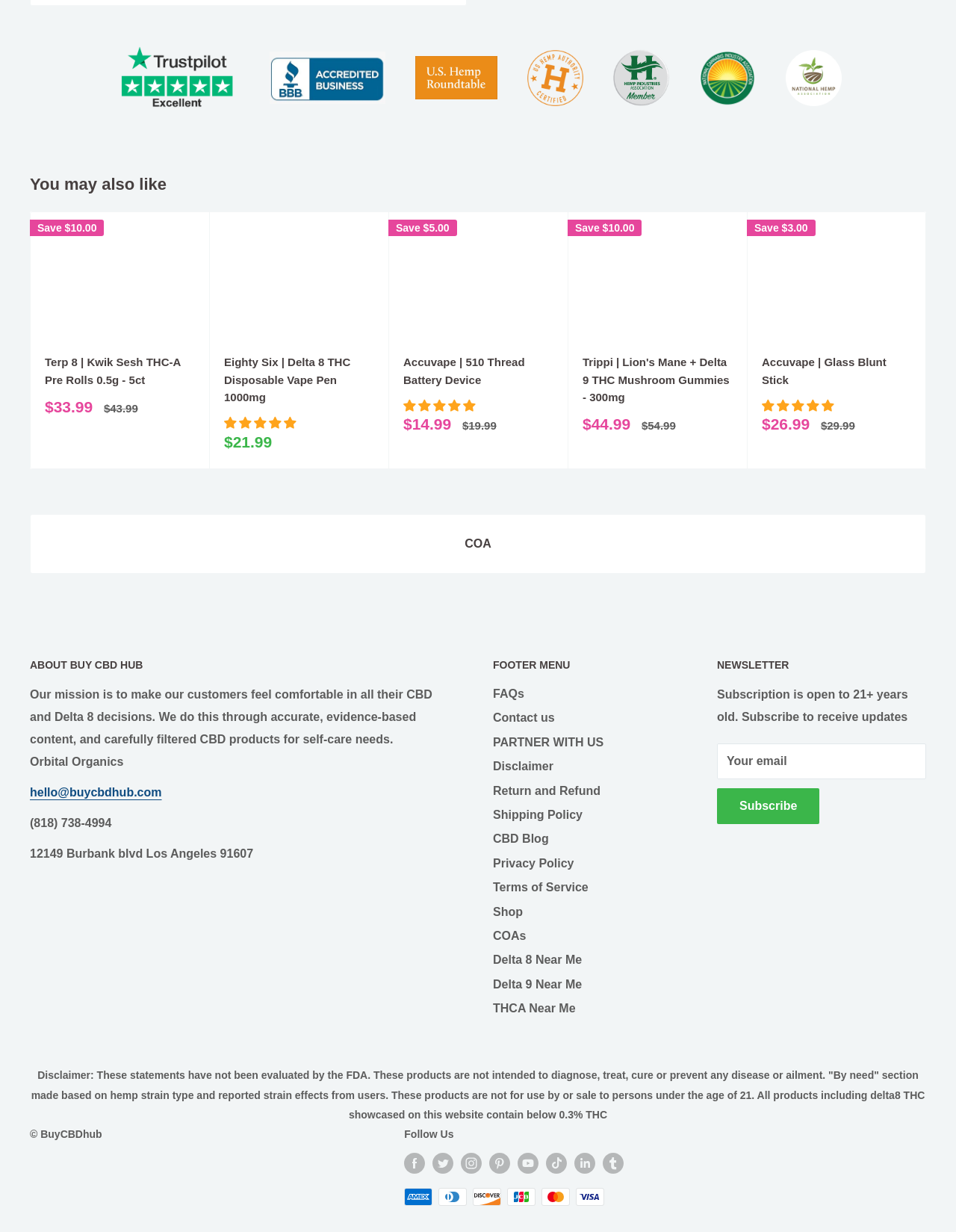Provide the bounding box coordinates for the UI element that is described as: "CBD Blog".

[0.516, 0.622, 0.695, 0.642]